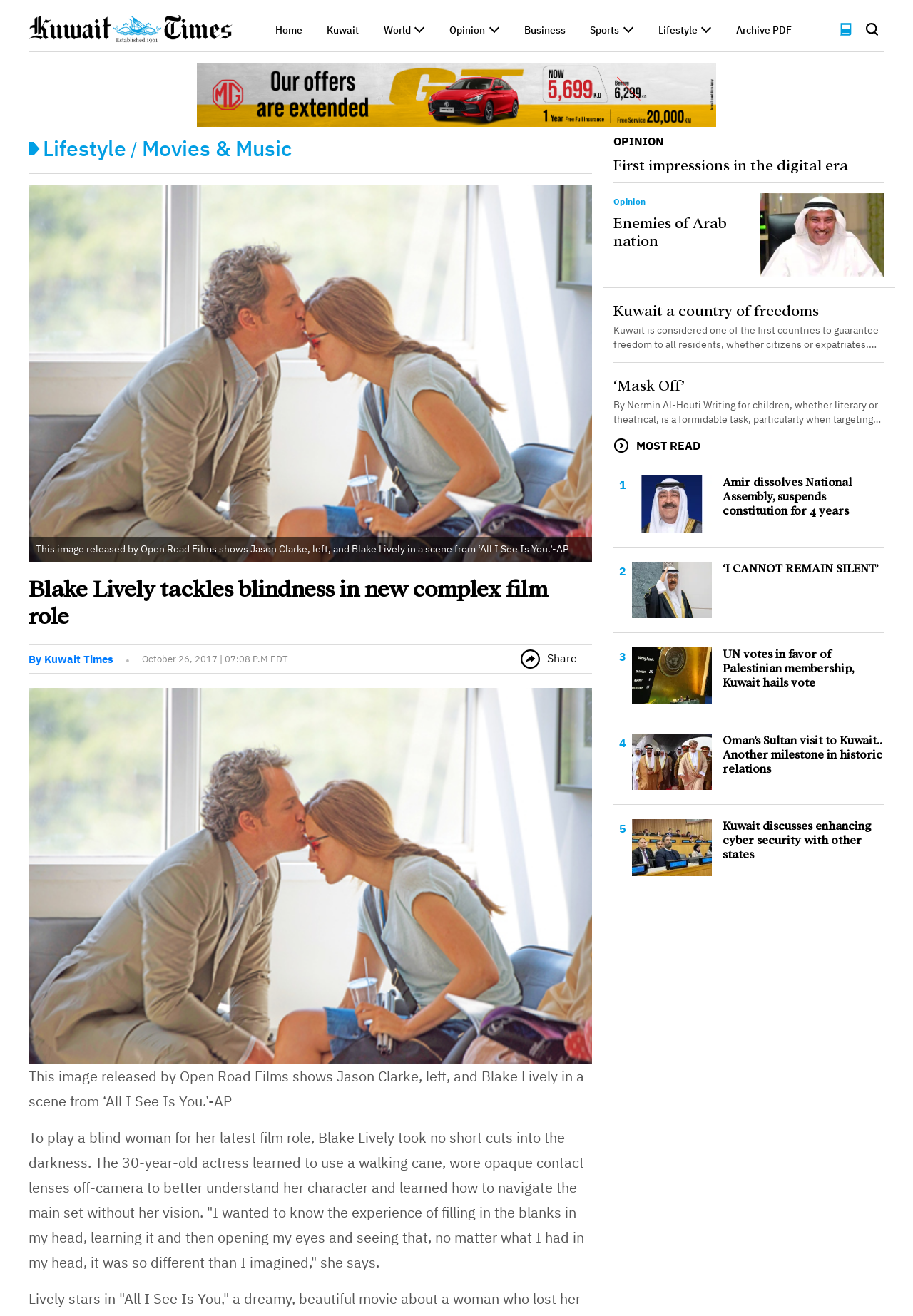Find the UI element described as: "Join Now" and predict its bounding box coordinates. Ensure the coordinates are four float numbers between 0 and 1, [left, top, right, bottom].

None